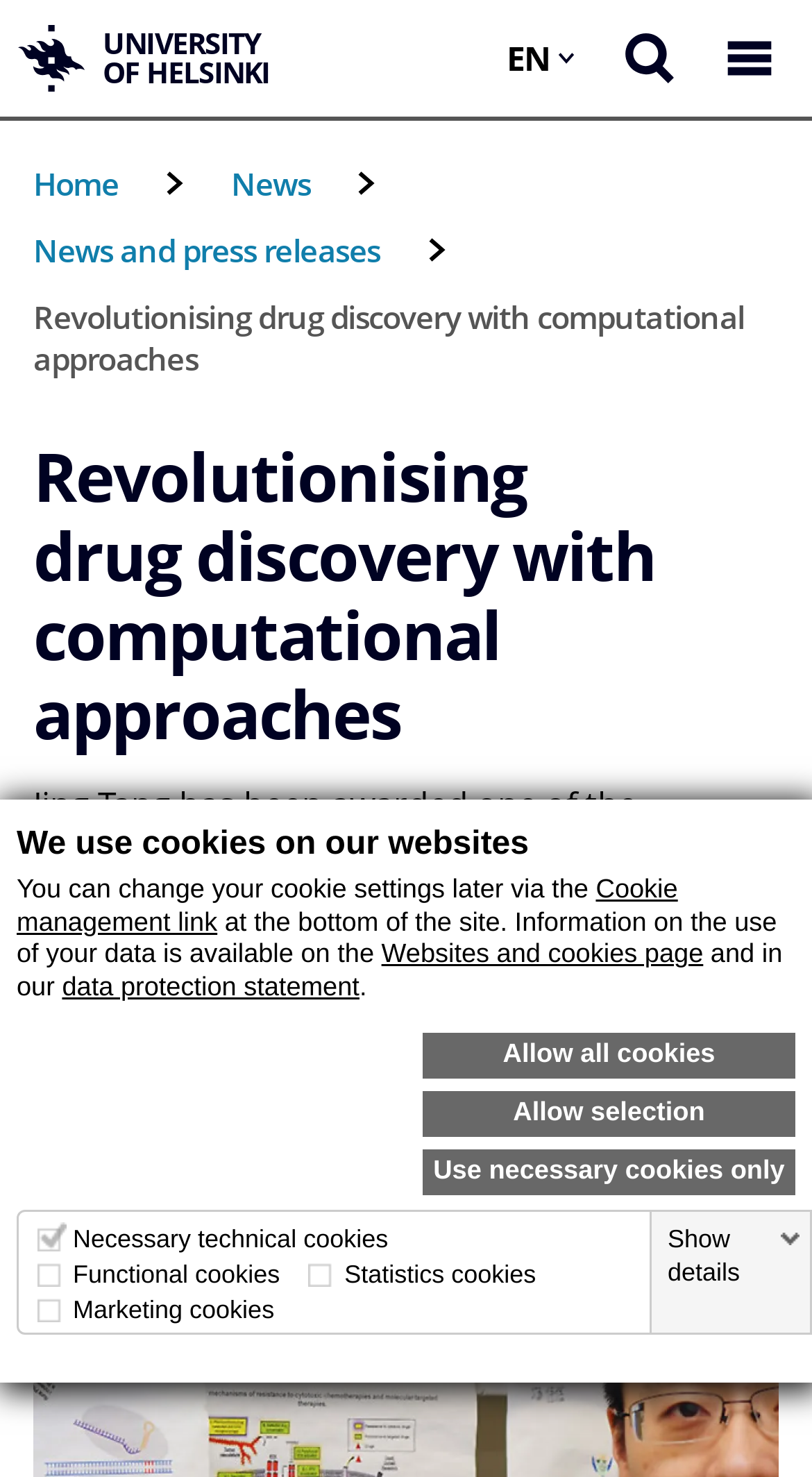Please identify the bounding box coordinates of the element's region that I should click in order to complete the following instruction: "Open the search form". The bounding box coordinates consist of four float numbers between 0 and 1, i.e., [left, top, right, bottom].

[0.744, 0.0, 0.856, 0.079]